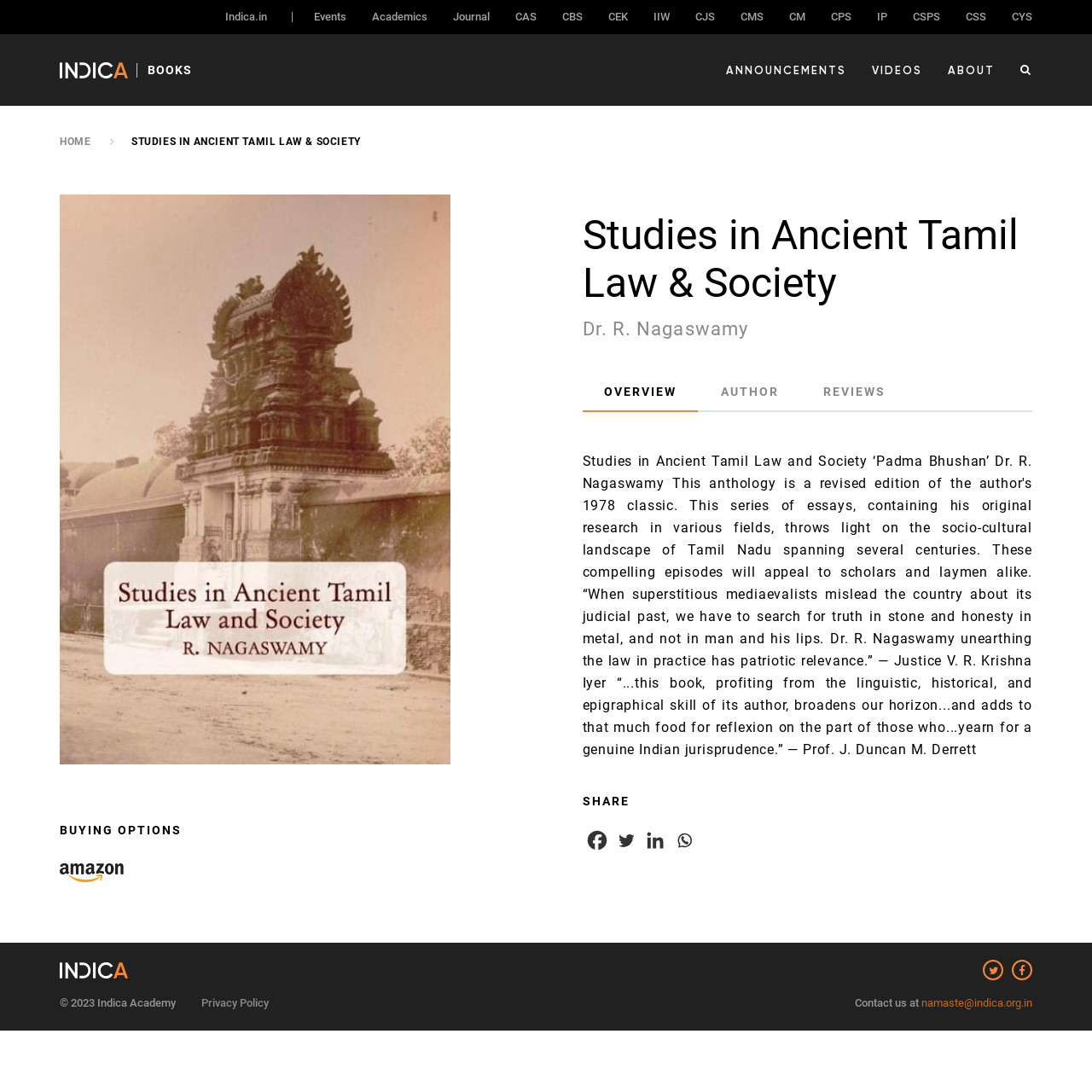Present a detailed account of what is displayed on the webpage.

The webpage is about a book titled "Studies in Ancient Tamil Law and Society" by Dr. R. Nagaswamy. At the top, there is a navigation bar with multiple links, including "Indica.in", "Events", "Academics", and others. Below the navigation bar, there is a breadcrumb navigation section with a "HOME" button and a text "STUDIES IN ANCIENT TAMIL LAW & SOCIETY".

On the left side, there is a large image that takes up most of the vertical space. Above the image, there are links to "Indica Books BOOKS", "ANNOUNCEMENTS", "VIDEOS", "ABOUT", and a search icon. Below the image, there is a heading "BUYING OPTIONS" and a link with an image.

On the right side, there is a section with a heading "Studies in Ancient Tamil Law & Society" and a subheading "Dr. R. Nagaswamy". Below this, there is a tab list with three tabs: "OVERVIEW", "AUTHOR", and "REVIEWS". Further down, there is a heading "SHARE" with links to Facebook, Twitter, Linkedin, and Whatsapp.

At the bottom of the page, there is a footer section with a copyright notice "© 2023 Indica Academy", a link to "Privacy Policy", and a contact email "namaste@indica.org.in". There are also two icons, one for a cart and one for a user, and a link to an unknown page.